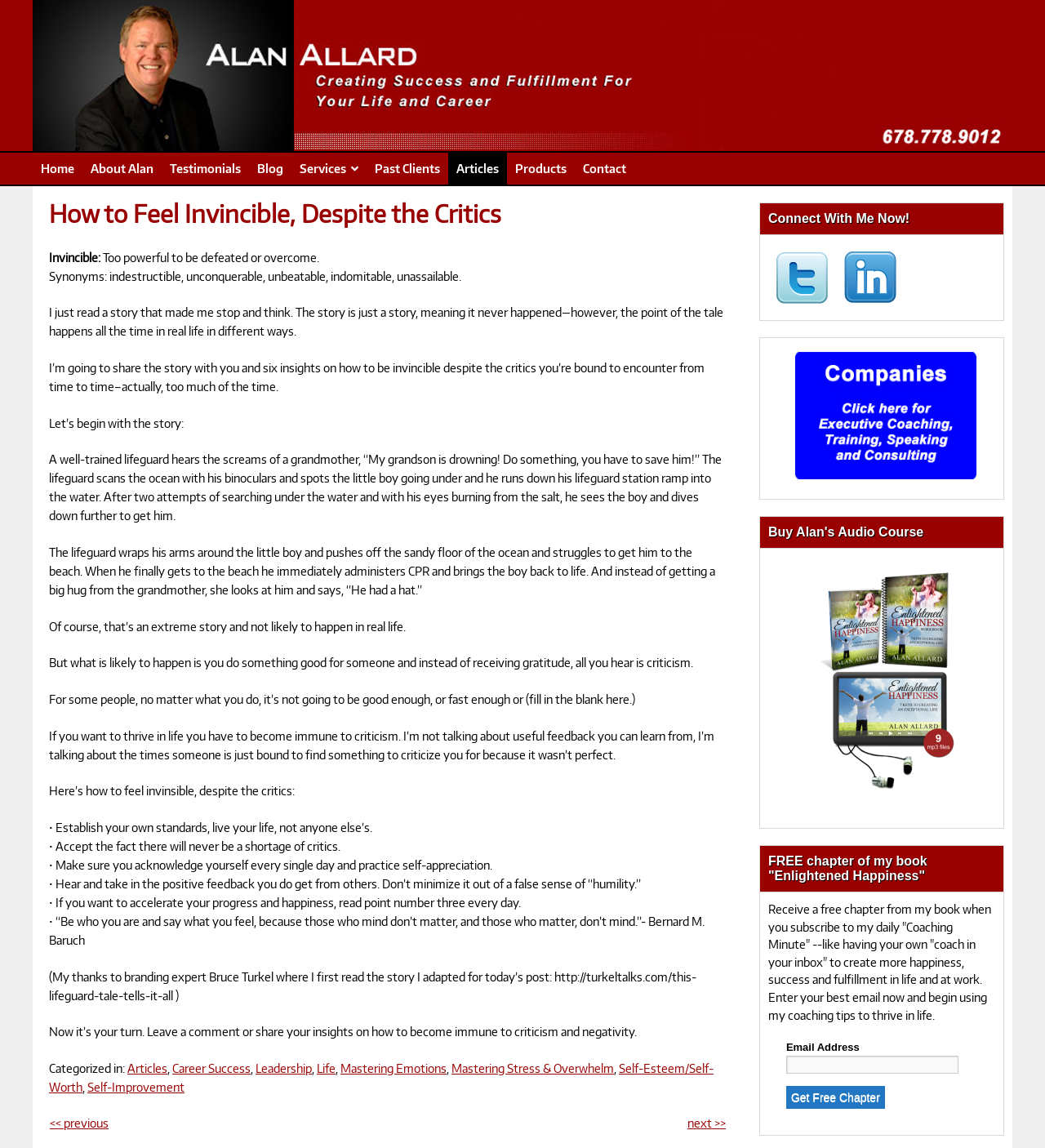Find and specify the bounding box coordinates that correspond to the clickable region for the instruction: "Get a free chapter of the book 'Enlightened Happiness'".

[0.752, 0.946, 0.847, 0.966]